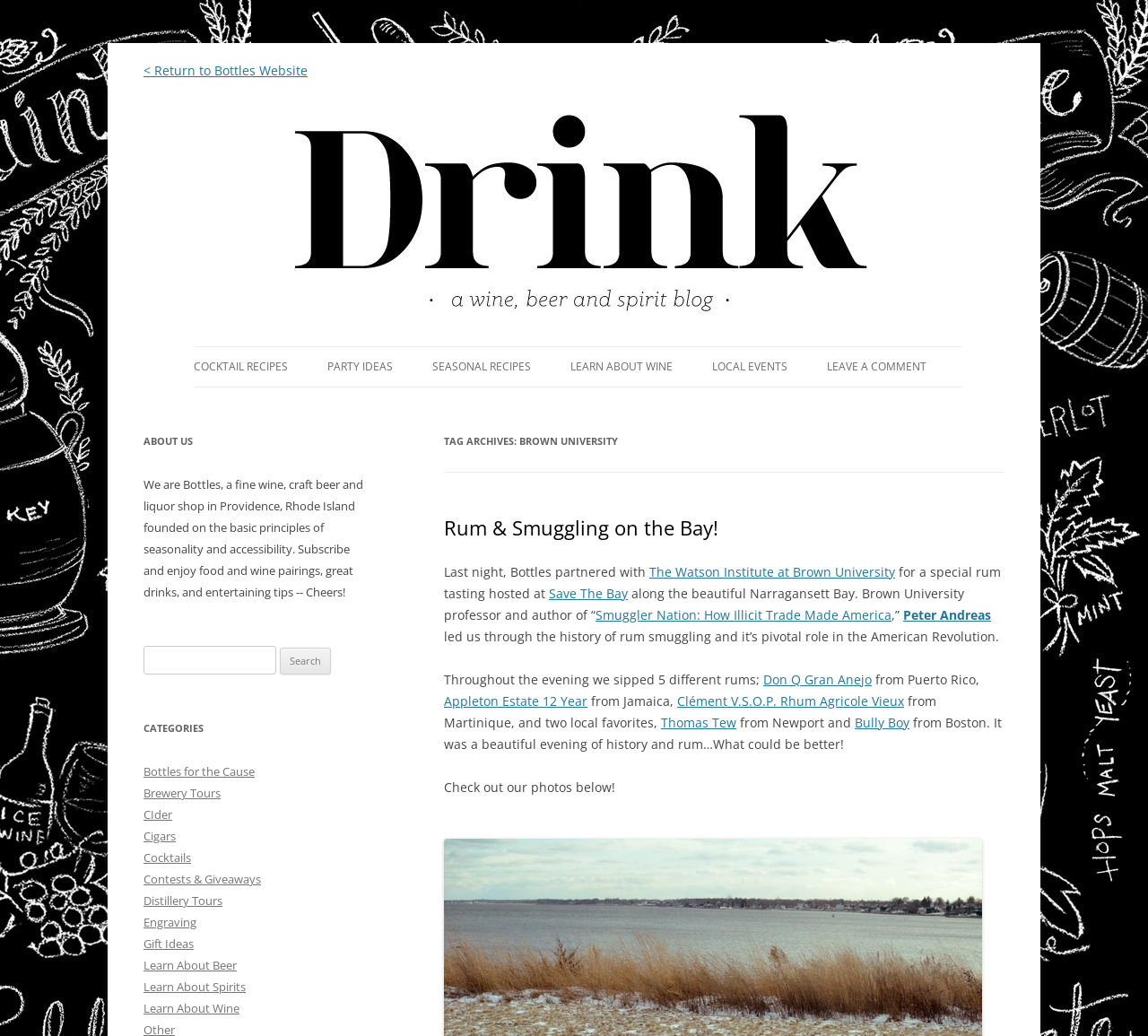Identify the bounding box coordinates of the element to click to follow this instruction: 'Visit the 'The Watson Institute at Brown University' website'. Ensure the coordinates are four float values between 0 and 1, provided as [left, top, right, bottom].

[0.566, 0.543, 0.78, 0.56]